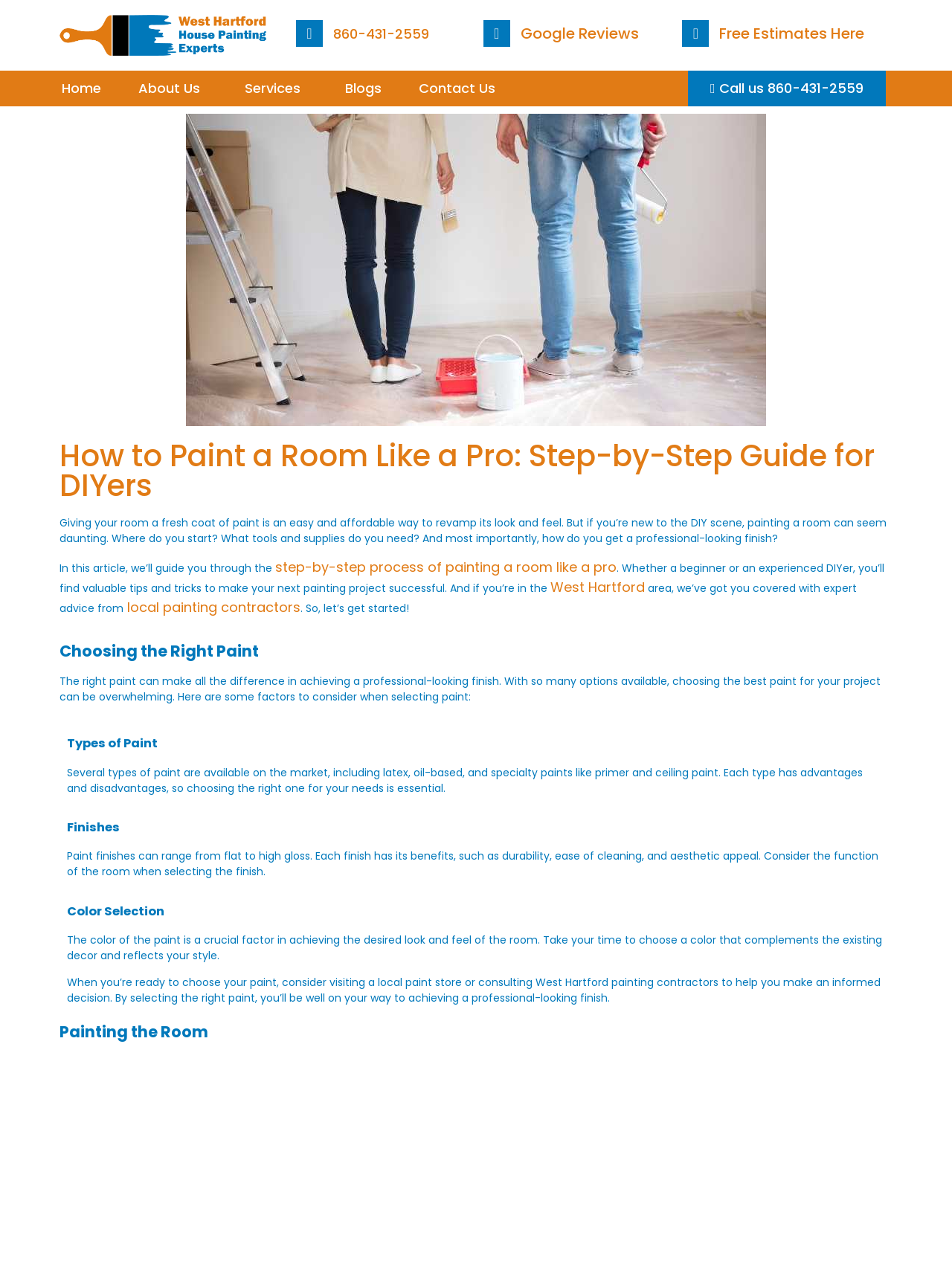Respond to the following query with just one word or a short phrase: 
What is the purpose of choosing the right paint finish?

Durability, ease of cleaning, and aesthetic appeal